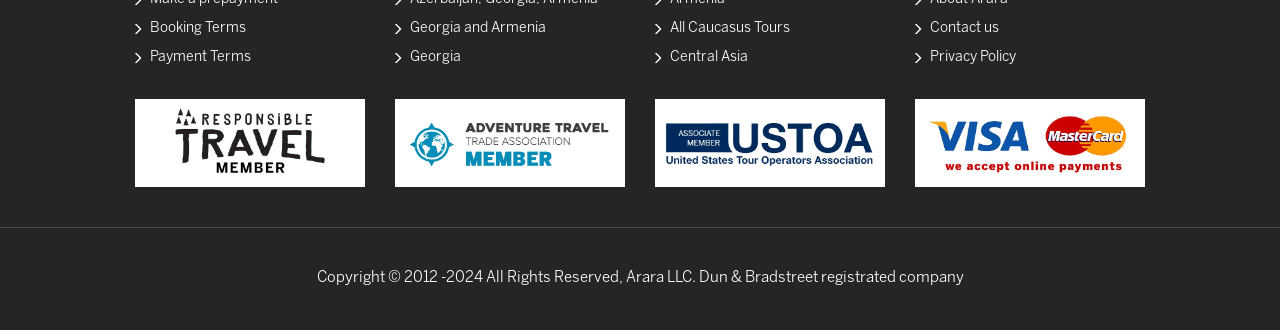Determine the bounding box coordinates of the clickable area required to perform the following instruction: "Contact us". The coordinates should be represented as four float numbers between 0 and 1: [left, top, right, bottom].

[0.715, 0.067, 0.78, 0.107]